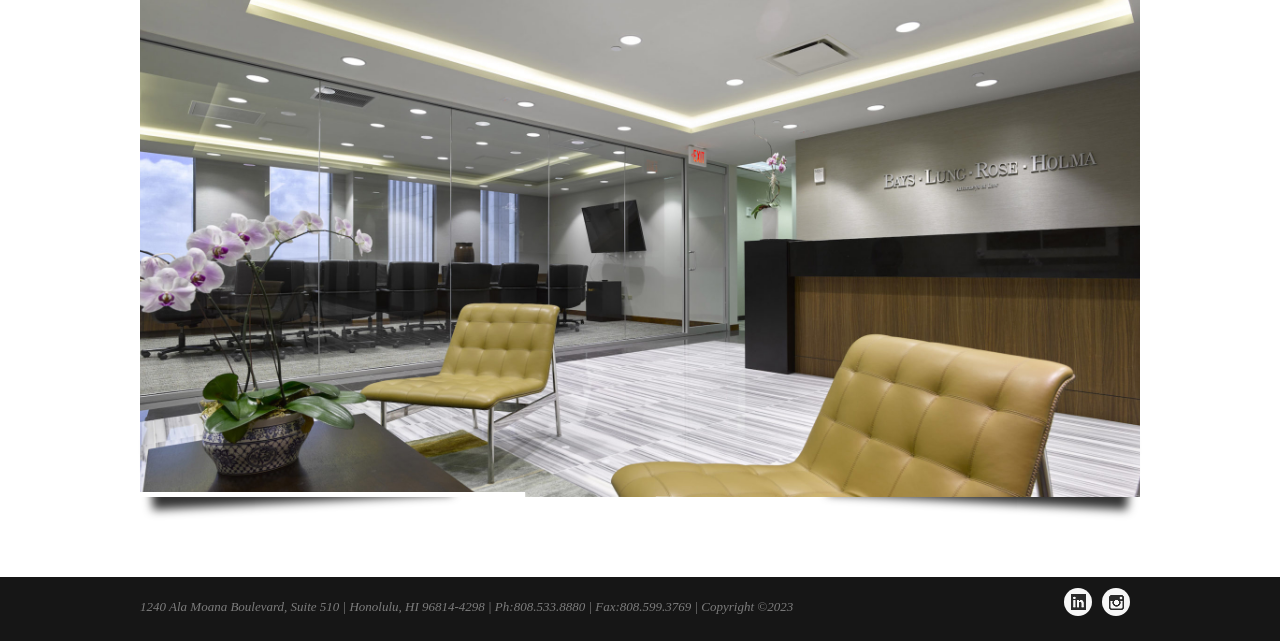Given the element description: "linkedin", predict the bounding box coordinates of the UI element it refers to, using four float numbers between 0 and 1, i.e., [left, top, right, bottom].

[0.831, 0.917, 0.853, 0.961]